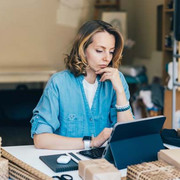Answer the question below in one word or phrase:
What is the woman possibly doing?

managing business activities